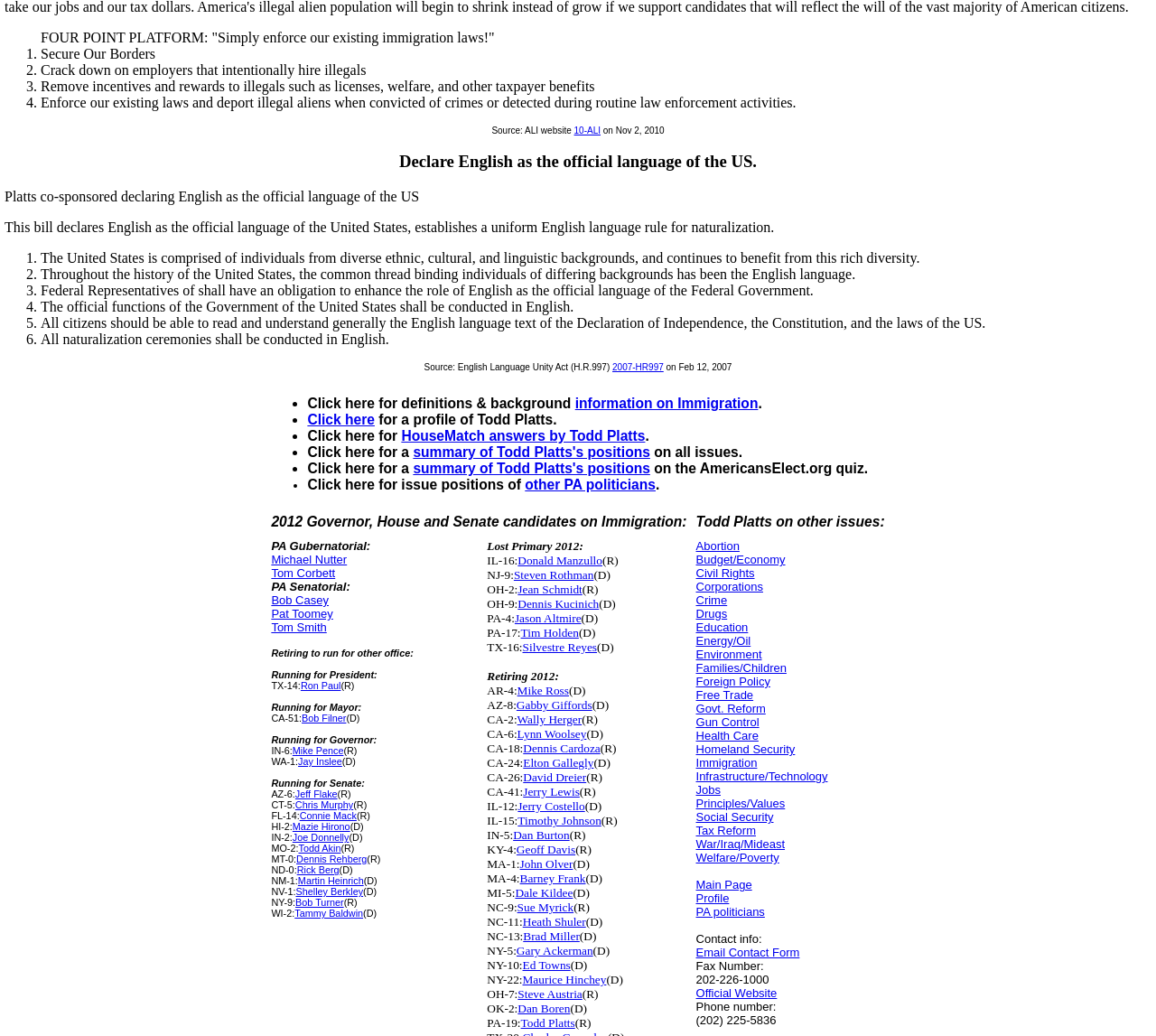What is the source of the information on Todd Platts's positions on immigration?
Please give a detailed answer to the question using the information shown in the image.

The webpage mentions that the information on Todd Platts's positions on immigration is sourced from the ALI website, which is likely an abbreviation for Americans for Legal Immigration.